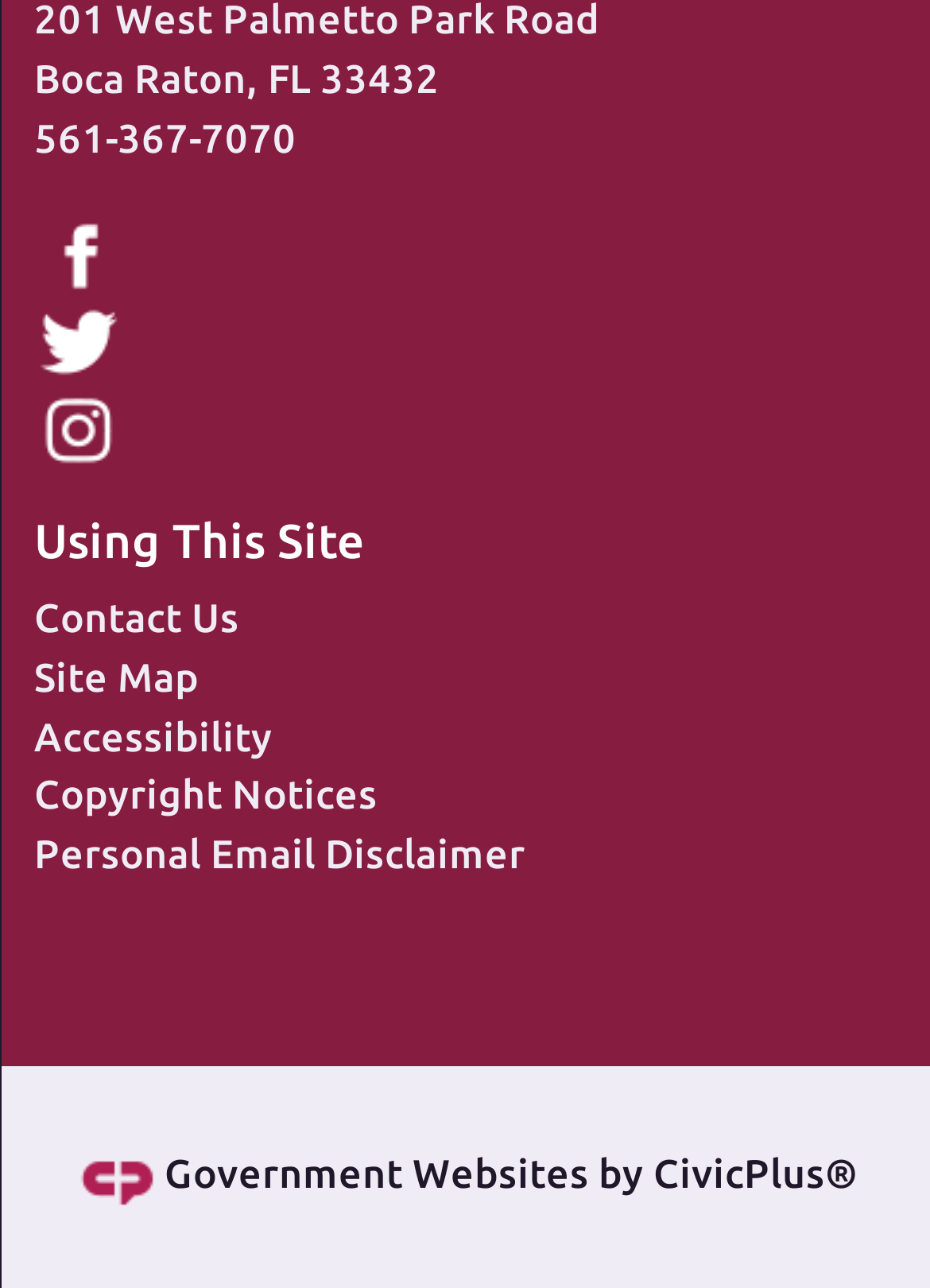What social media platforms are linked on this webpage?
Please respond to the question with a detailed and thorough explanation.

The social media platforms linked on this webpage can be found by looking at the links and images in the top section of the webpage. There are links to Facebook, Twitter, and Instagram, each with a corresponding graphic.